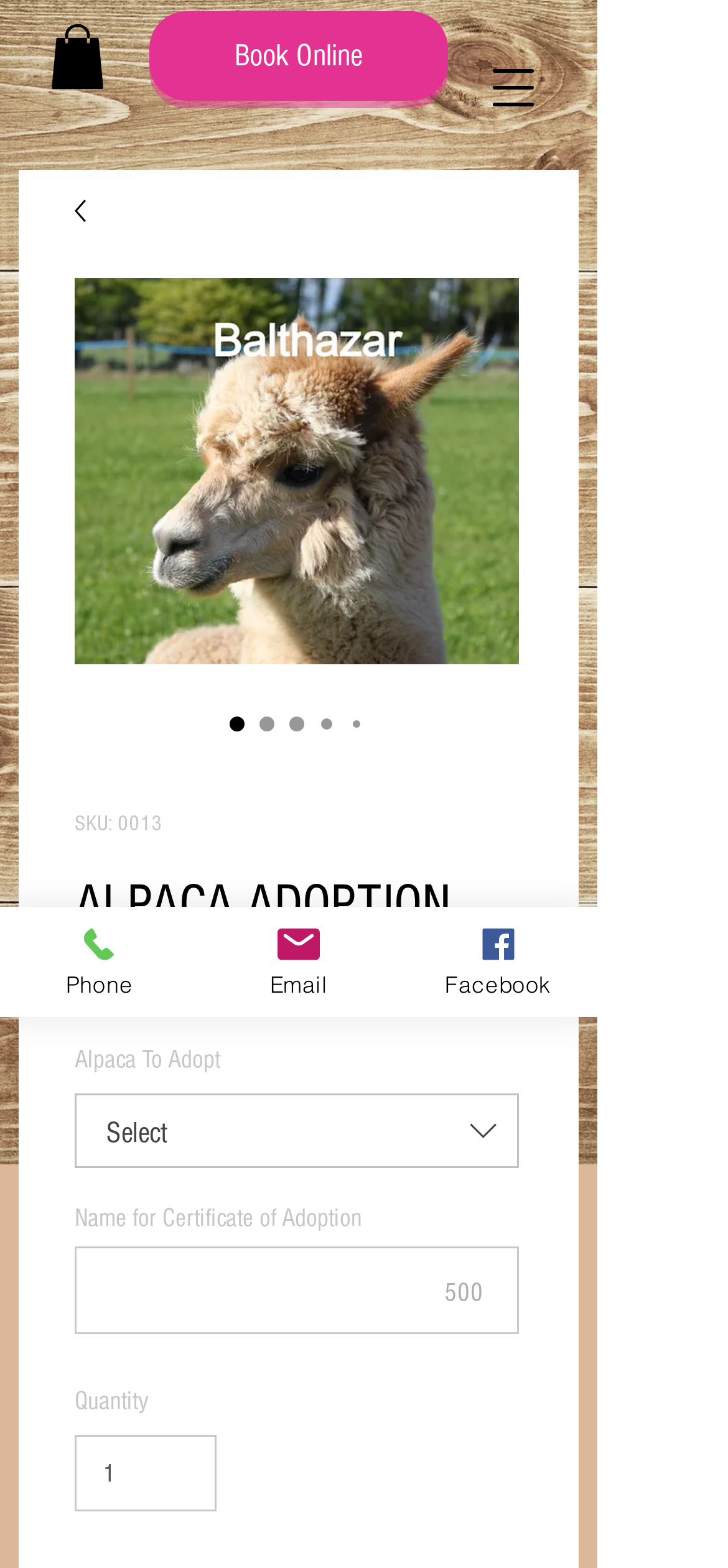Please find the bounding box coordinates of the element that must be clicked to perform the given instruction: "Click the Book Online link". The coordinates should be four float numbers from 0 to 1, i.e., [left, top, right, bottom].

[0.205, 0.007, 0.615, 0.064]